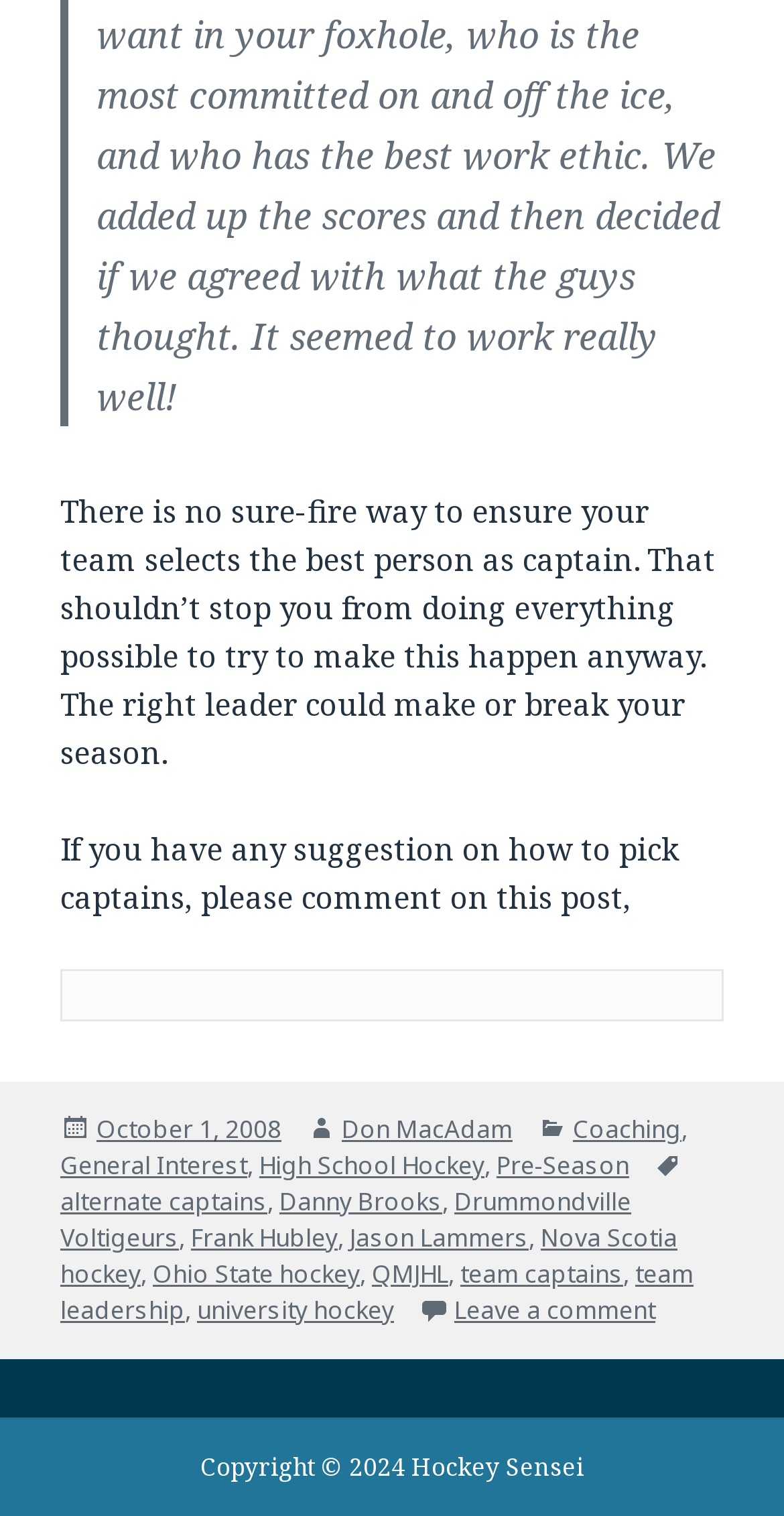Who is the author of the article?
Based on the visual, give a brief answer using one word or a short phrase.

Don MacAdam